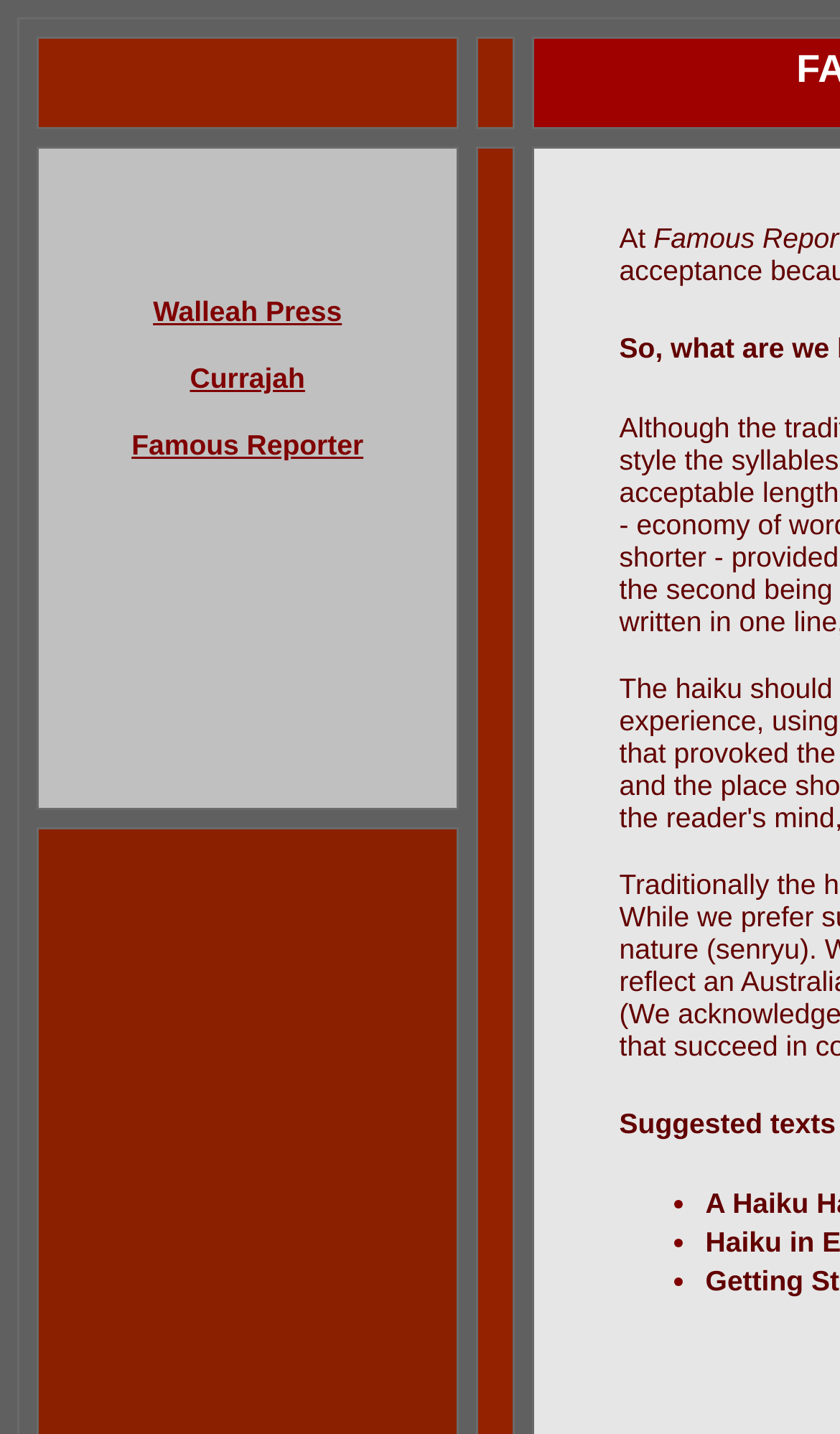Provide the bounding box coordinates of the HTML element this sentence describes: "Walleah Press". The bounding box coordinates consist of four float numbers between 0 and 1, i.e., [left, top, right, bottom].

[0.182, 0.206, 0.407, 0.228]